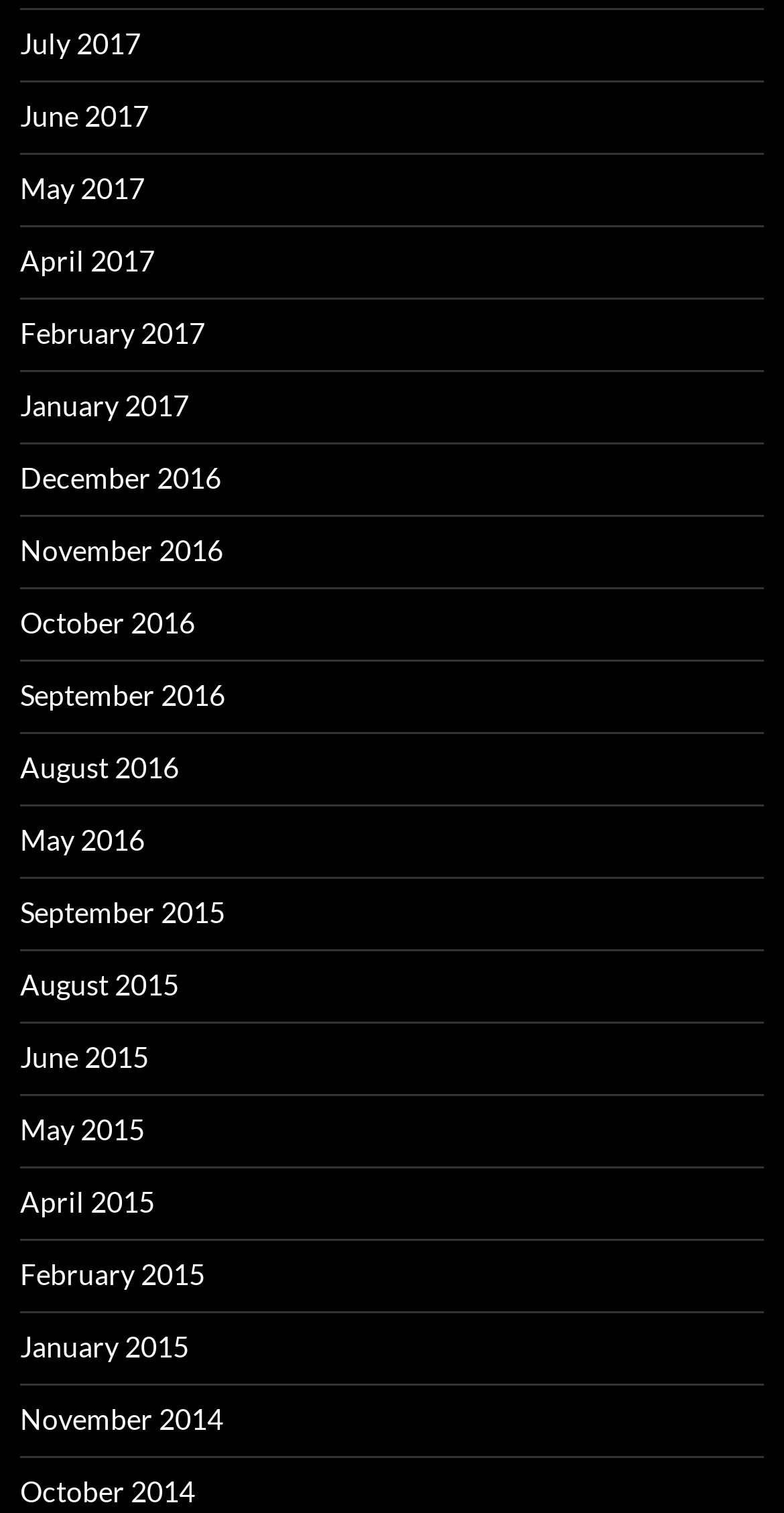Are the months listed in chronological order?
Using the visual information, reply with a single word or short phrase.

Yes